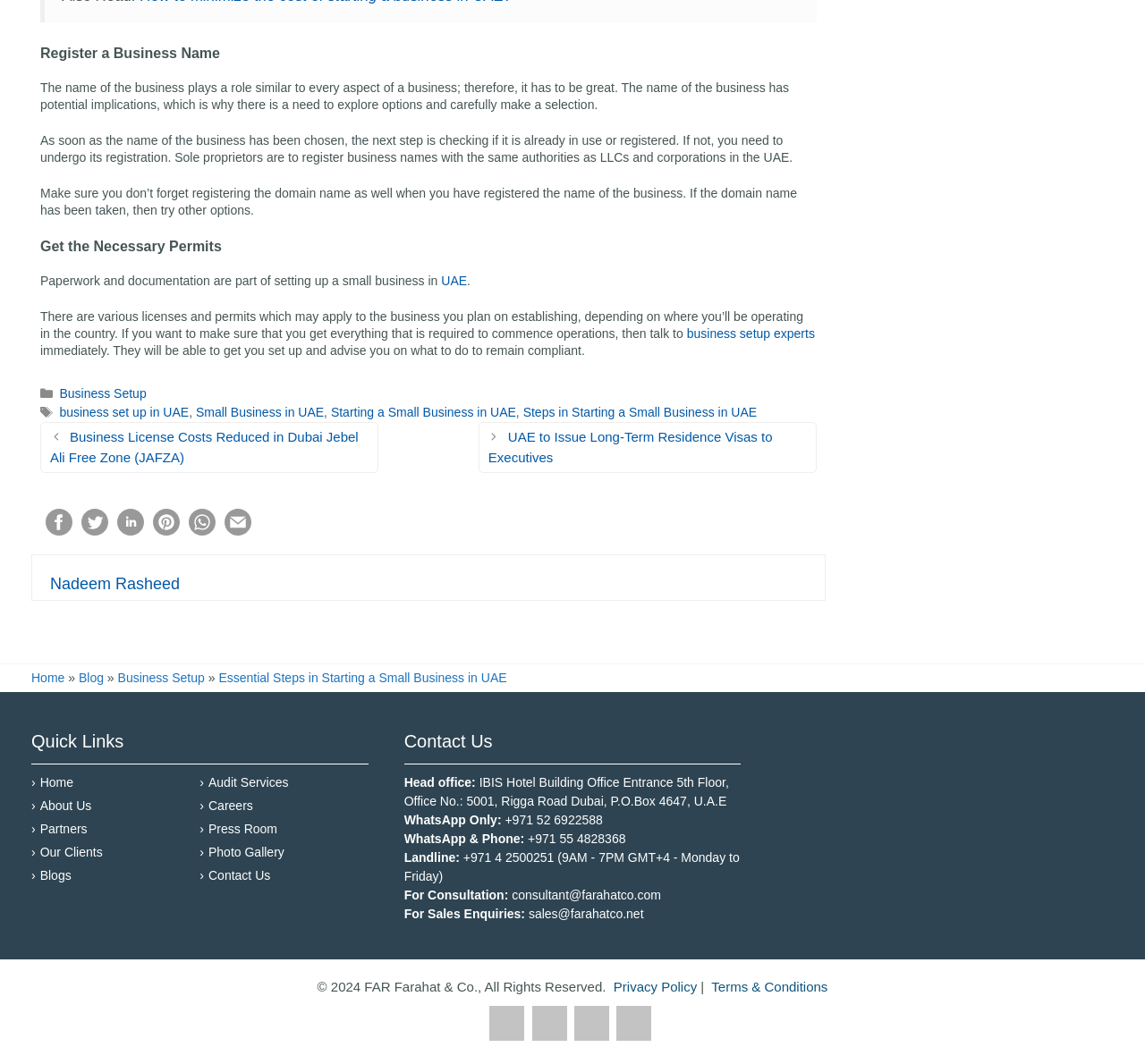Please identify the bounding box coordinates of the region to click in order to complete the task: "Read the article about 'Essential Steps in Starting a Small Business in UAE'". The coordinates must be four float numbers between 0 and 1, specified as [left, top, right, bottom].

[0.191, 0.63, 0.443, 0.644]